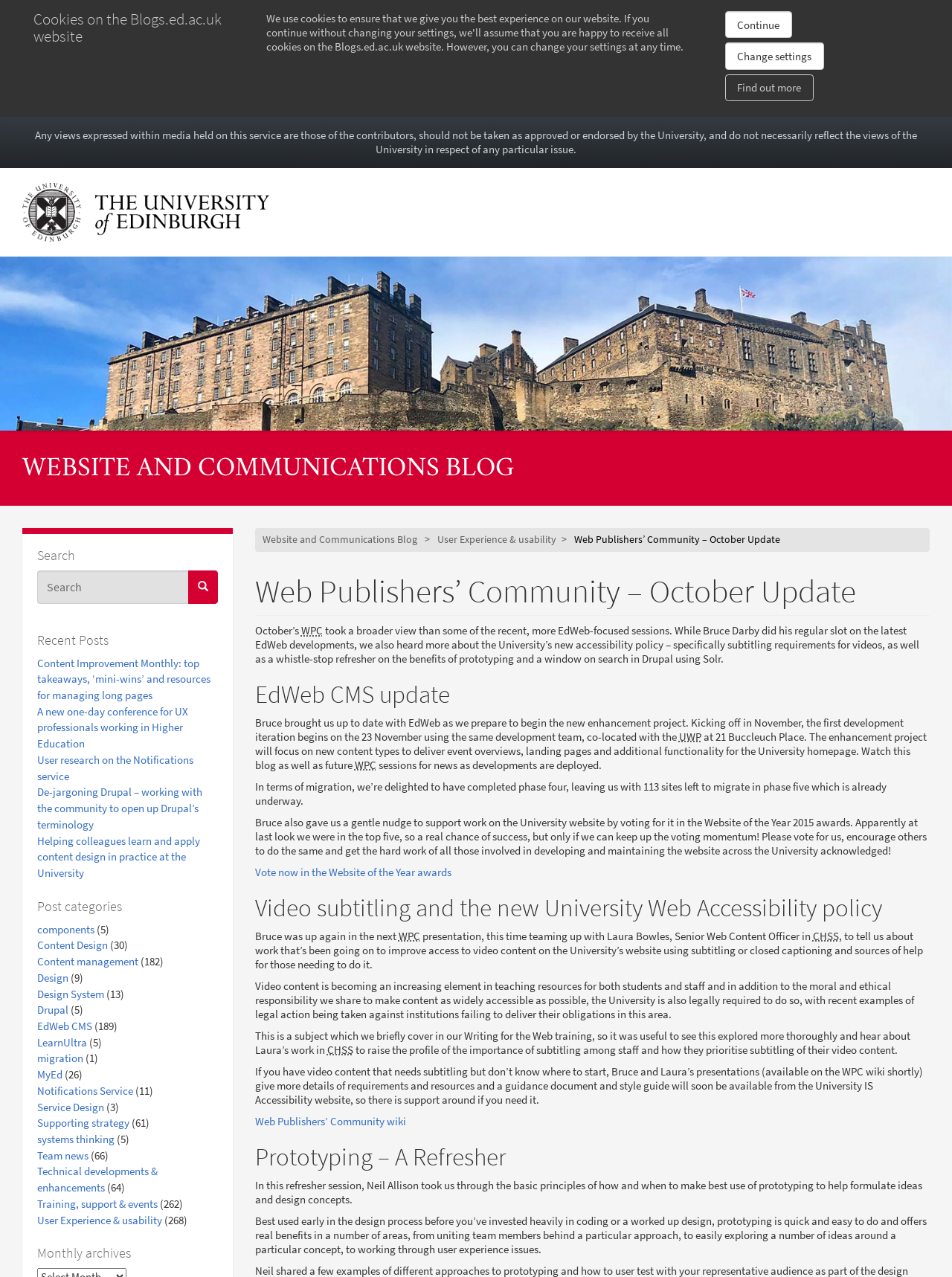Please determine the bounding box coordinates for the UI element described here. Use the format (top-left x, top-left y, bottom-right x, bottom-right y) with values bounded between 0 and 1: Find out more

[0.762, 0.058, 0.854, 0.079]